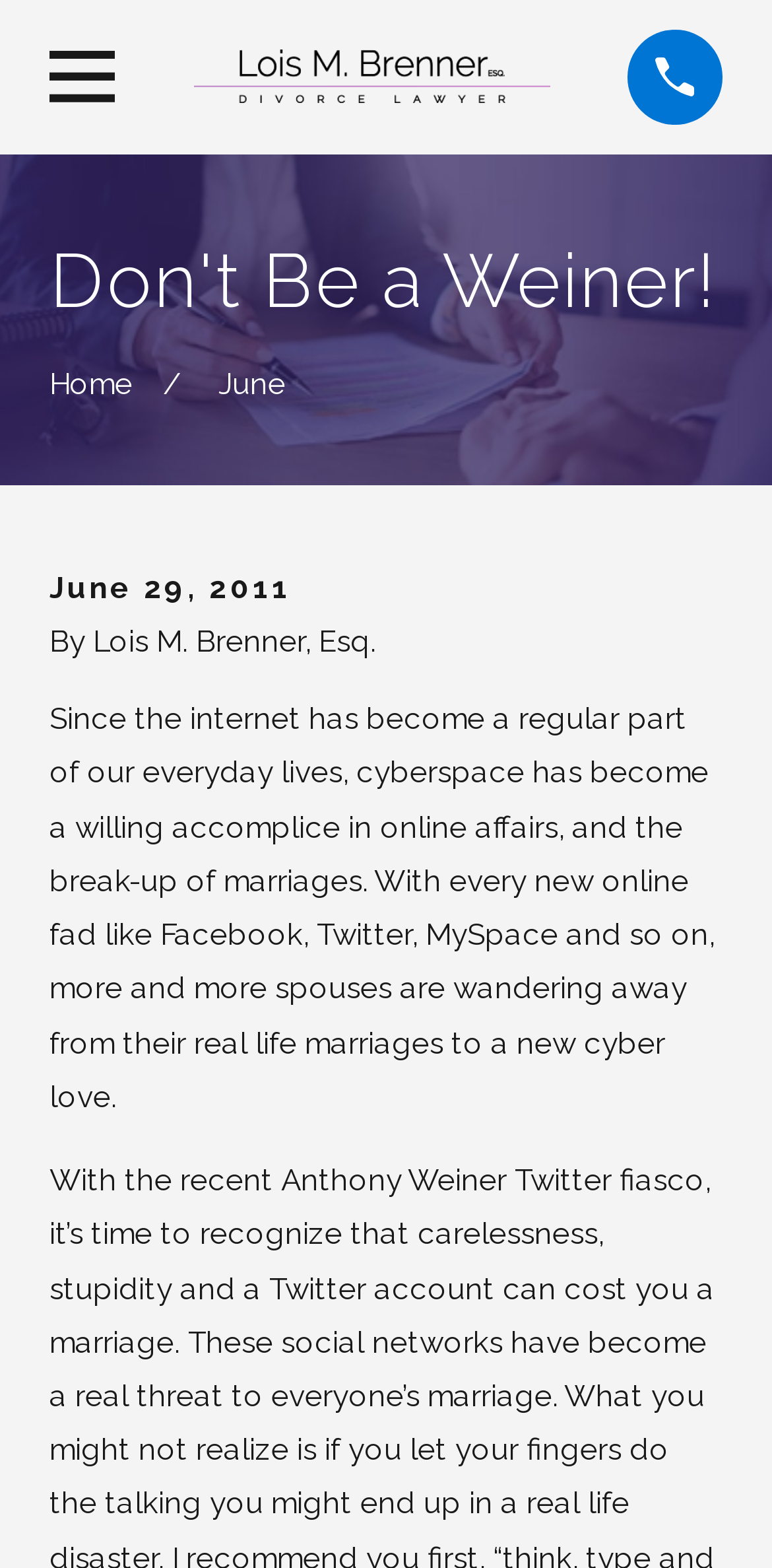Please provide the bounding box coordinates for the UI element as described: "aria-label="Home" title="Home"". The coordinates must be four floats between 0 and 1, represented as [left, top, right, bottom].

[0.251, 0.032, 0.712, 0.066]